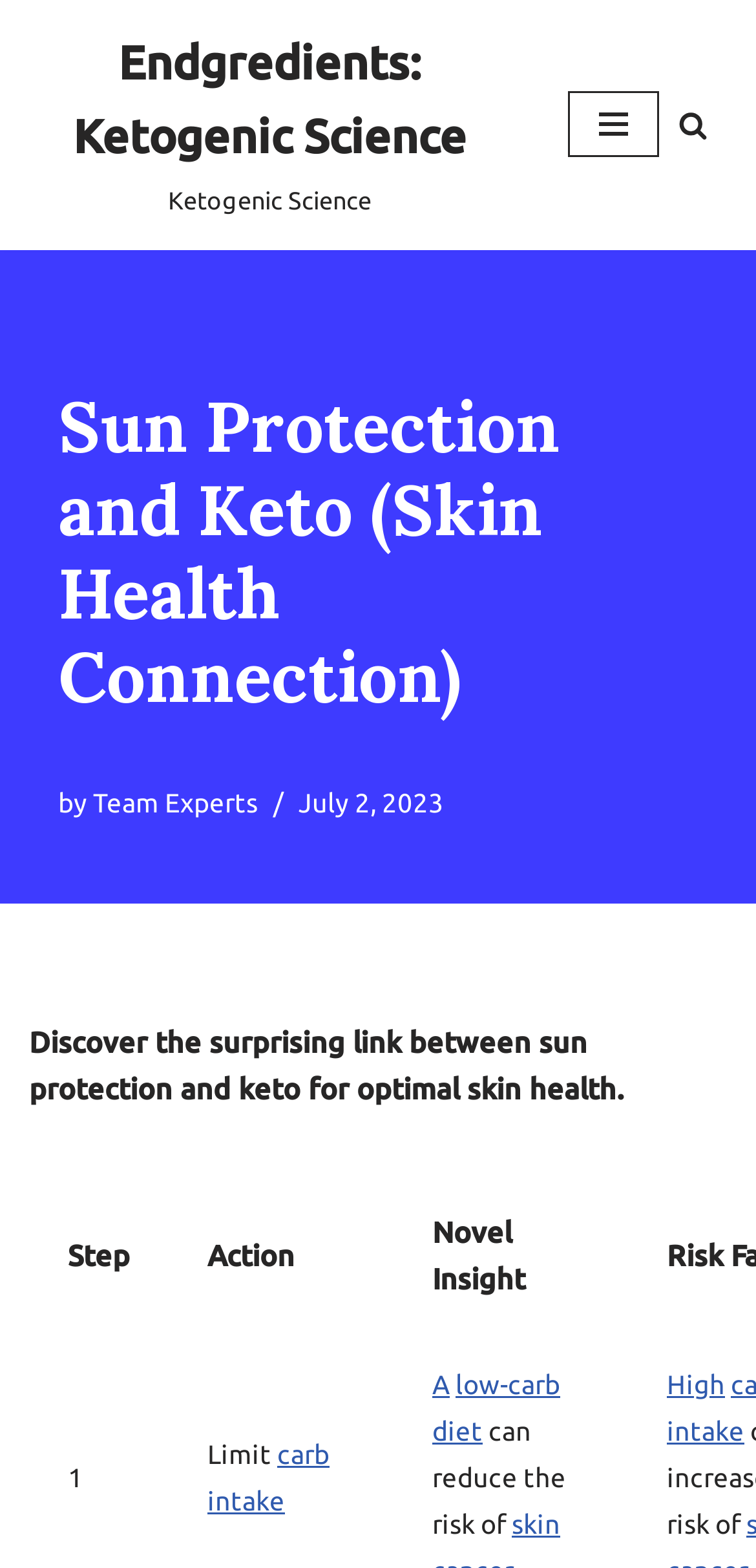Determine the bounding box for the UI element that matches this description: "Team Experts".

[0.123, 0.501, 0.341, 0.521]